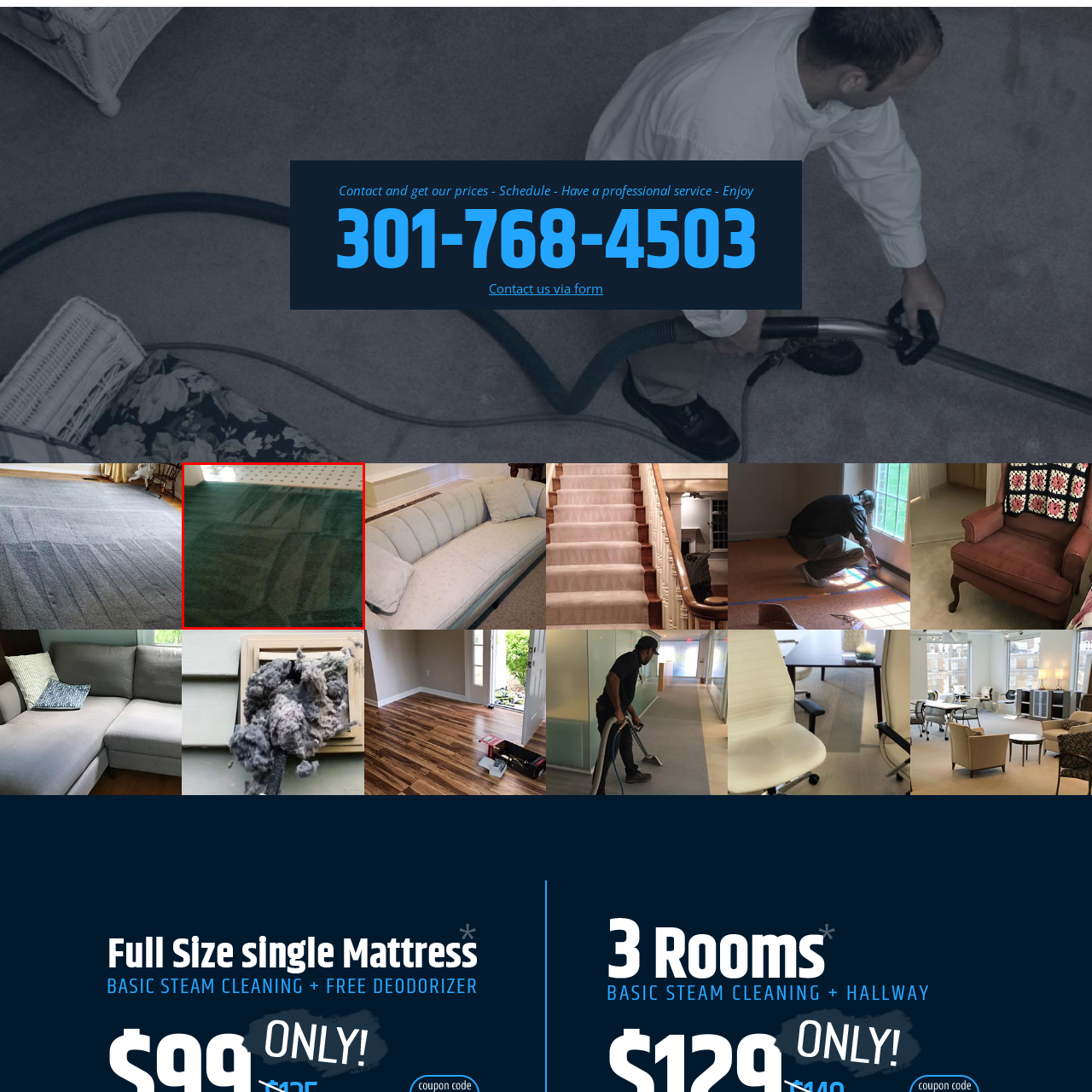Give a comprehensive description of the picture highlighted by the red border.

The image showcases a beautifully cleaned area rug featuring a rich green hue, with subtle patterns visible in the fibers. The texture of the rug is well-defined, indicating a thorough cleaning service that has revitalized its appearance. In the background, there is a tiled floor with a classic black-and-white design, providing a striking contrast to the rug. This image highlights the effectiveness of professional rug cleaning services, emphasizing the importance of maintaining the aesthetic and cleanliness of carpets in home settings. The context suggests that the rug is part of a broader range of services offered, specifically tailored to enhance and preserve the beauty of home interiors.